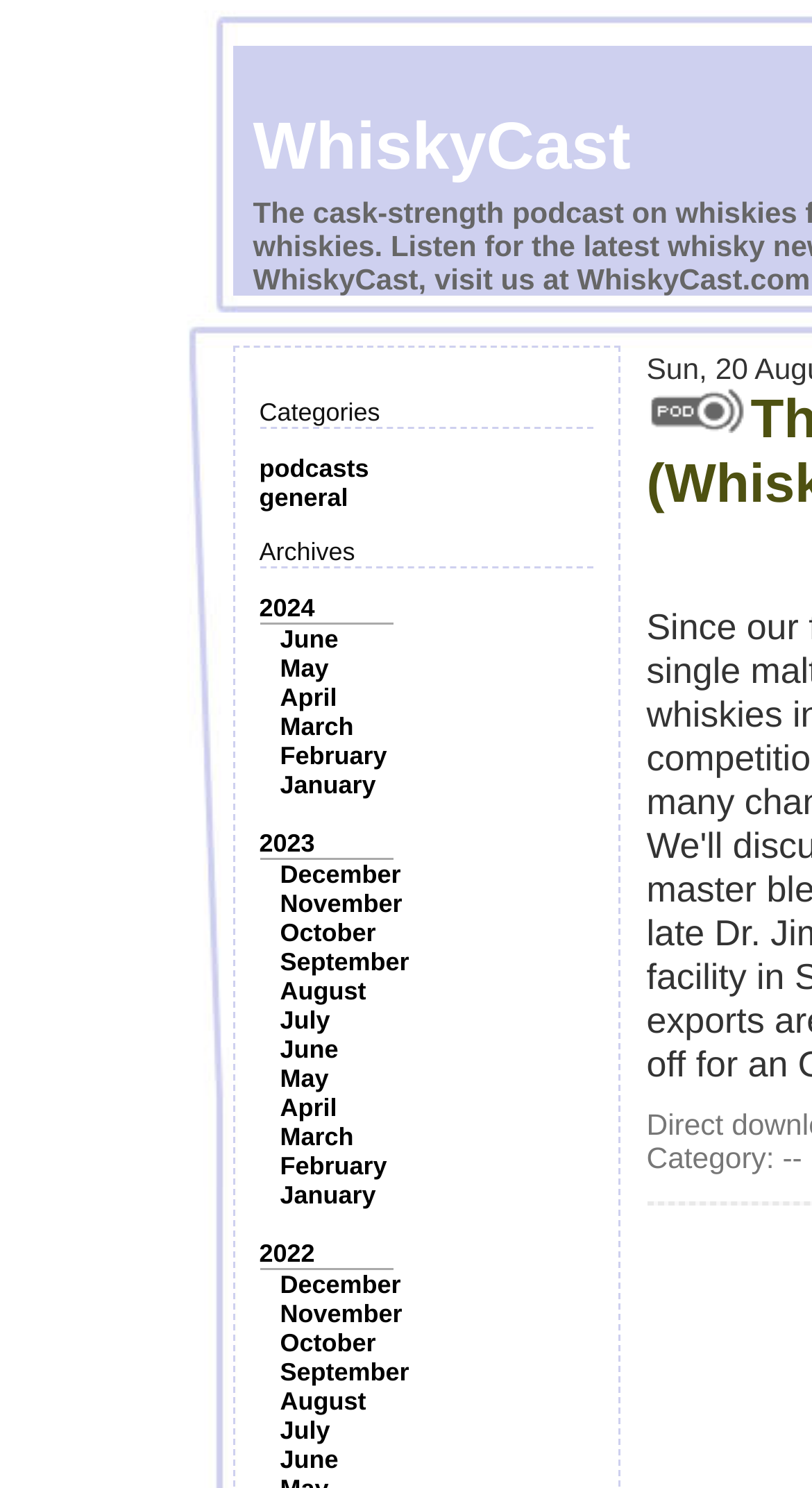Identify the bounding box coordinates of the part that should be clicked to carry out this instruction: "Click on the 'podcasts' link".

[0.319, 0.305, 0.454, 0.325]